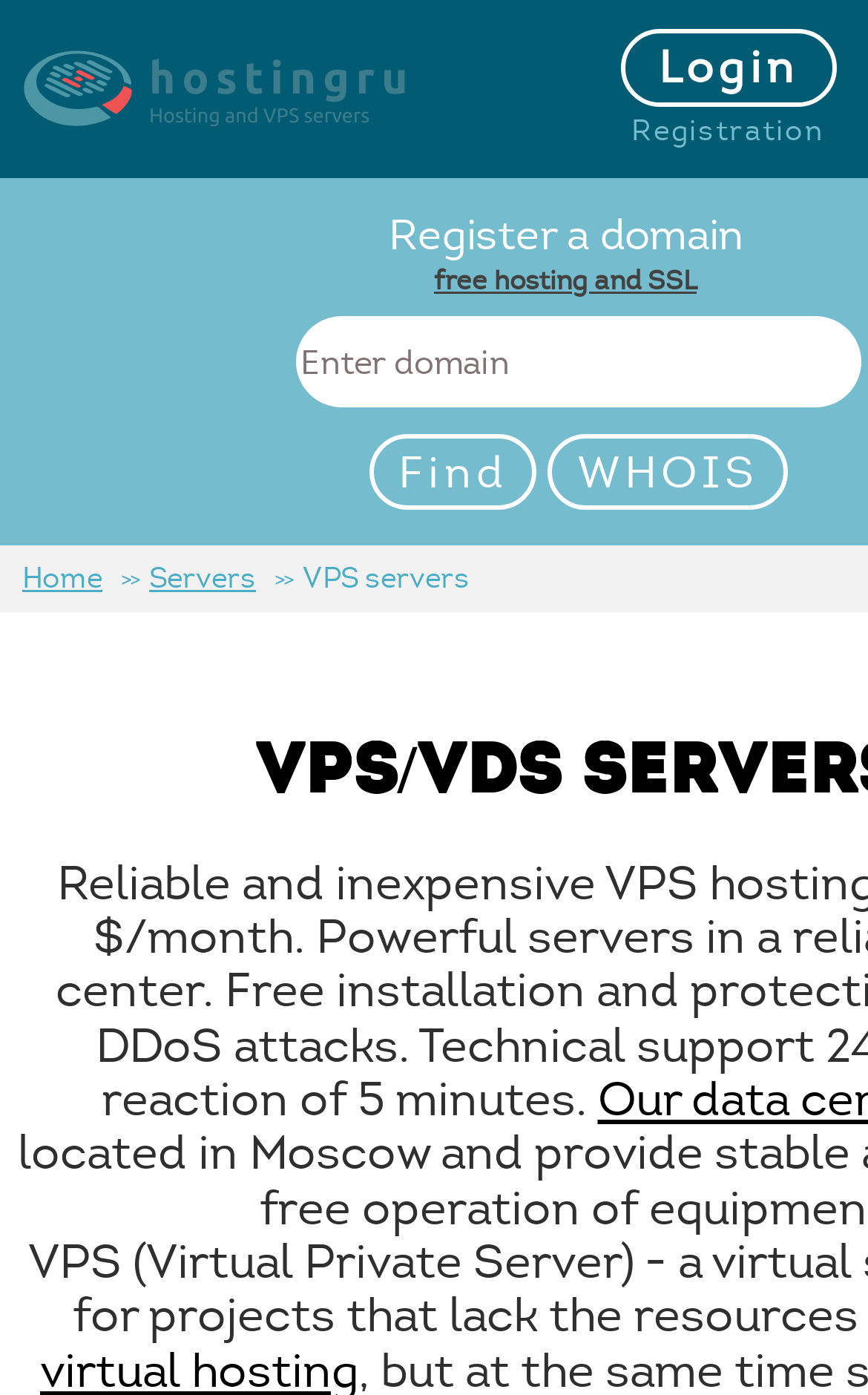Mark the bounding box of the element that matches the following description: "Servers".

[0.172, 0.402, 0.295, 0.428]